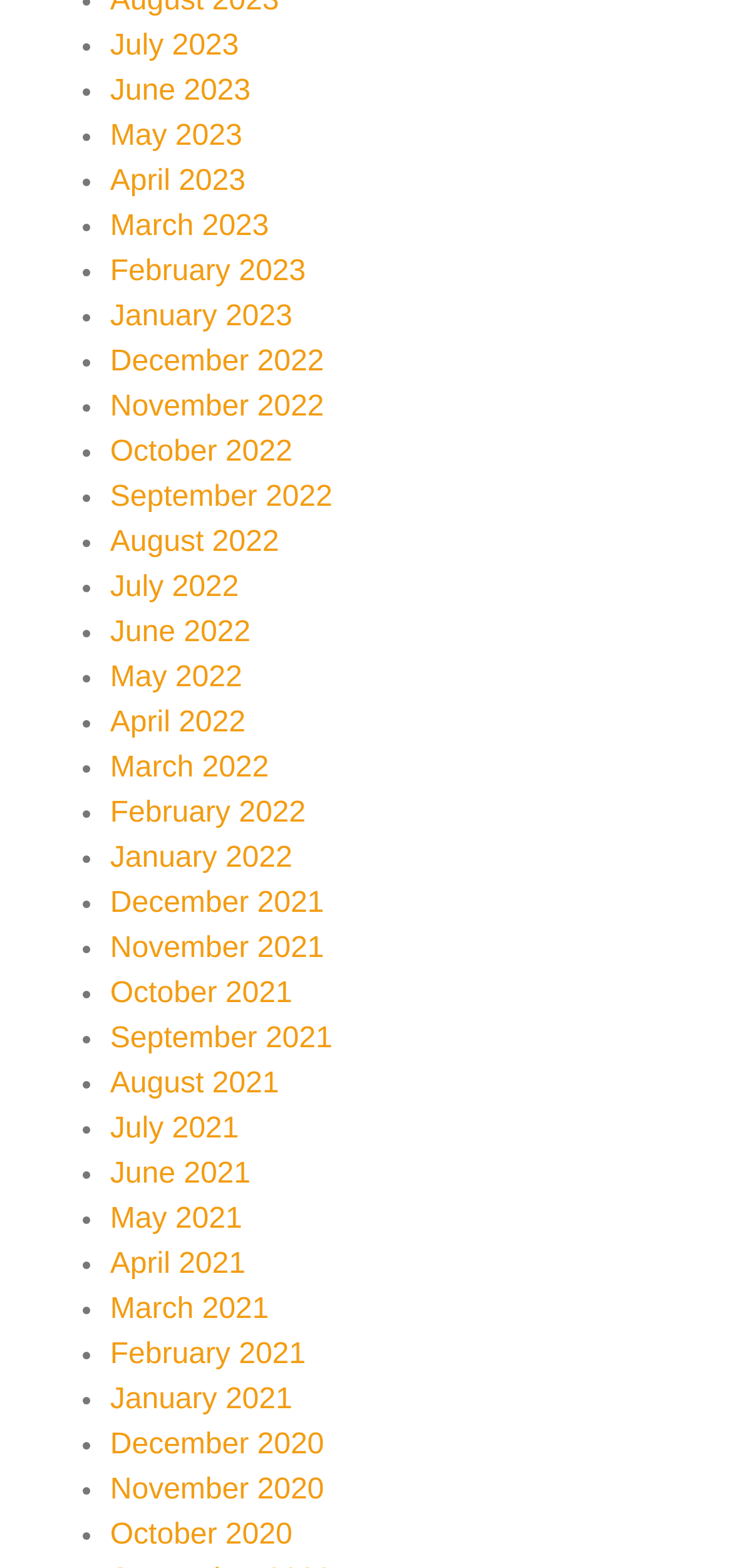Answer the following query concisely with a single word or phrase:
How many months are listed on this webpage?

24 months